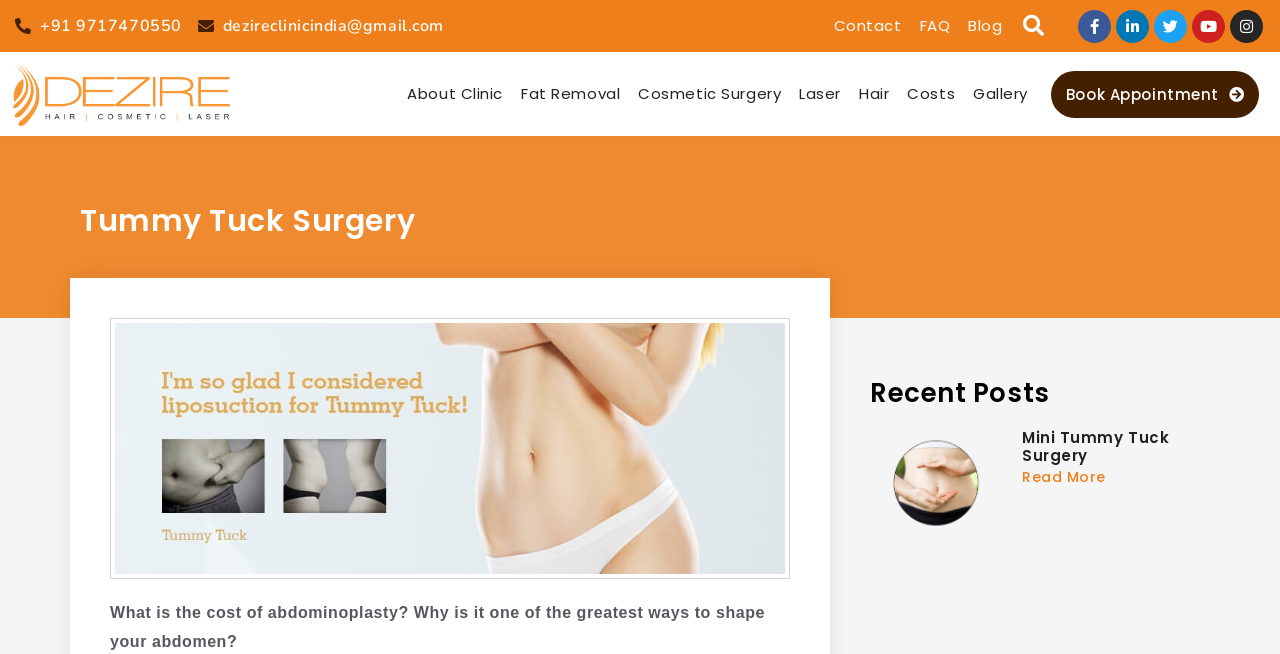Provide a short answer using a single word or phrase for the following question: 
What is the topic of the recent post with an image?

Mini Tummy Tuck Surgery